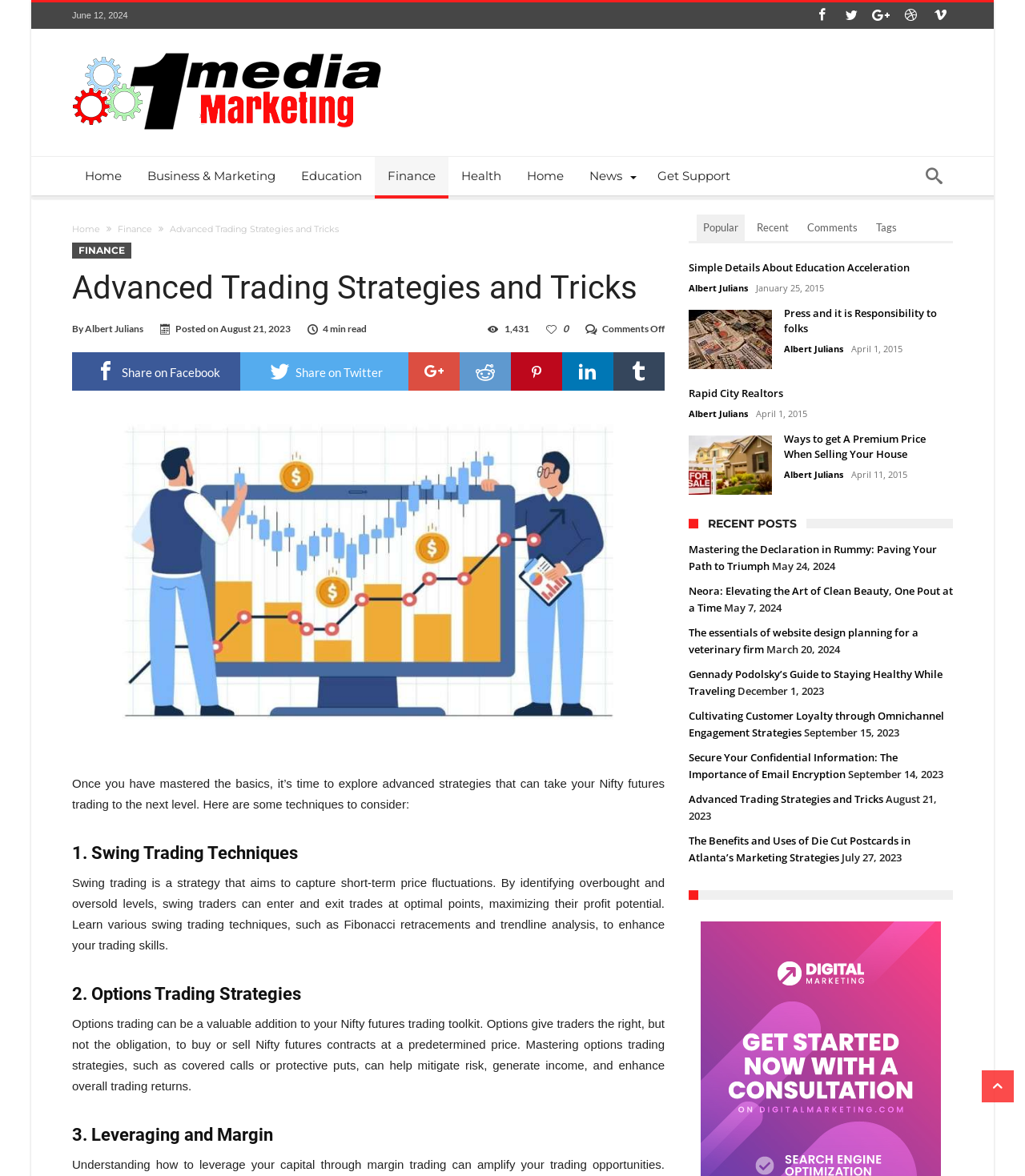Determine the bounding box for the UI element as described: "Share on Reddit". The coordinates should be represented as four float numbers between 0 and 1, formatted as [left, top, right, bottom].

[0.448, 0.3, 0.498, 0.332]